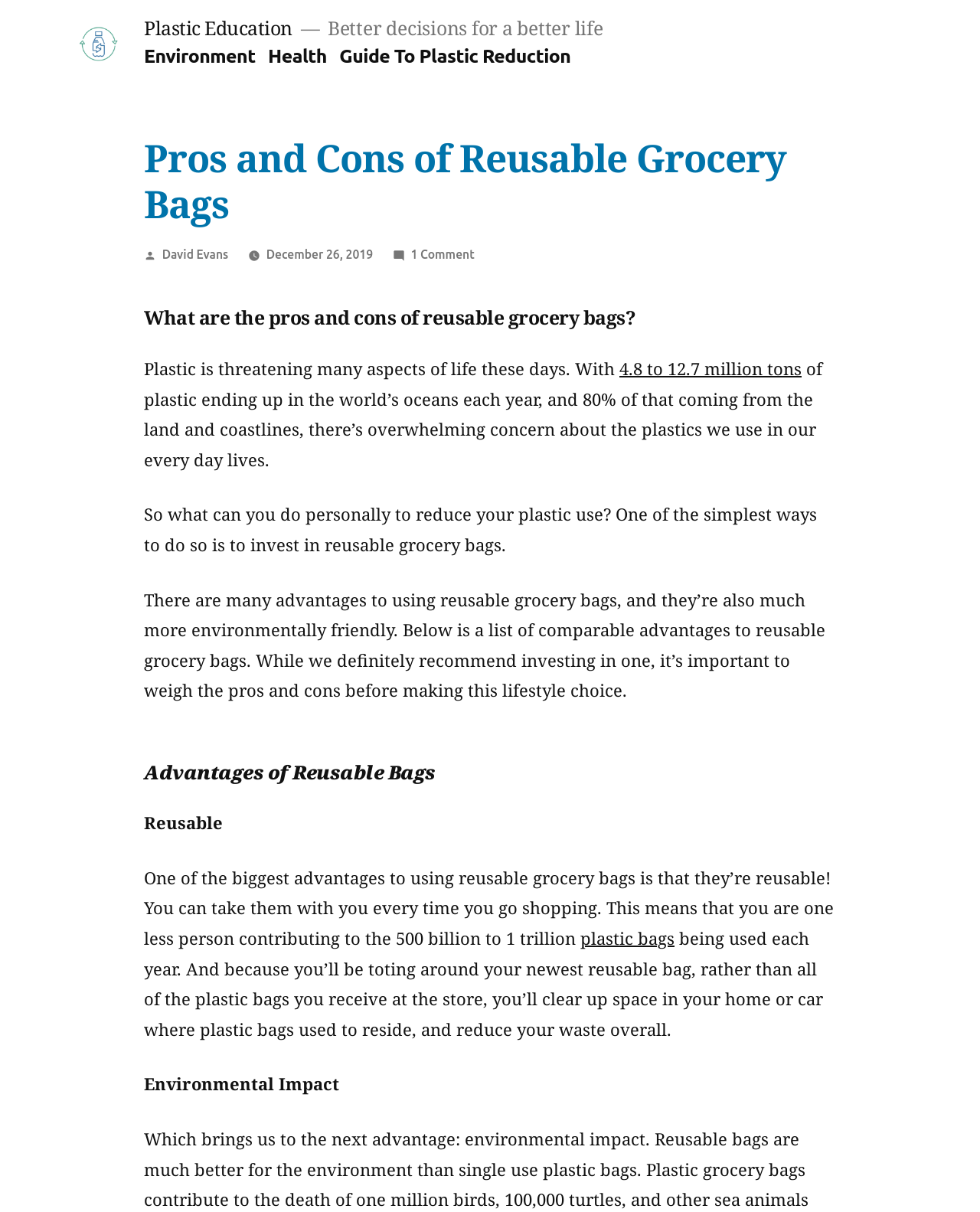Highlight the bounding box coordinates of the element that should be clicked to carry out the following instruction: "Click on the 'Environment' link". The coordinates must be given as four float numbers ranging from 0 to 1, i.e., [left, top, right, bottom].

[0.147, 0.038, 0.261, 0.055]